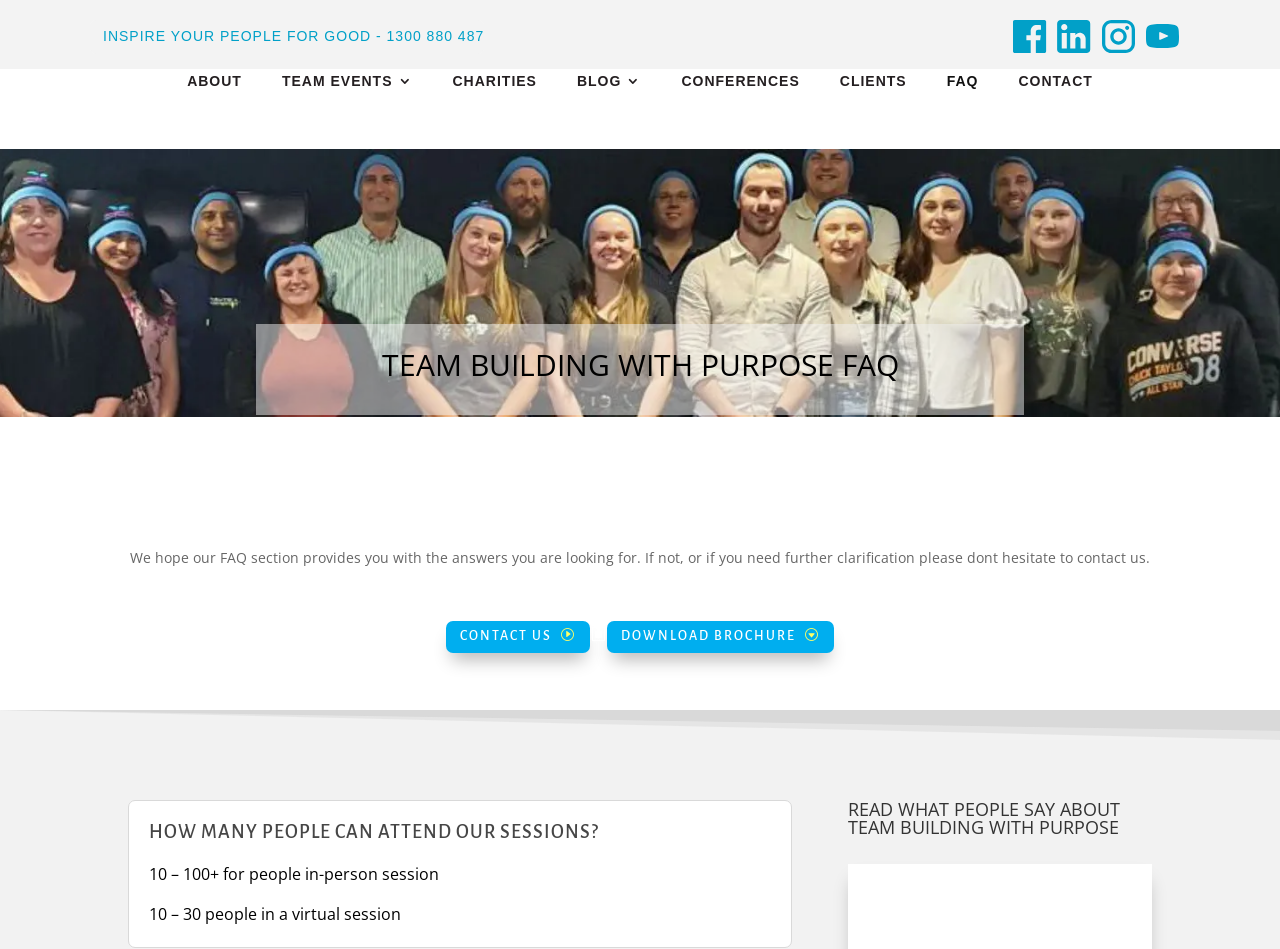What is the purpose of the FAQ section?
Can you offer a detailed and complete answer to this question?

The FAQ section is intended to provide users with the answers they are looking for, as stated in the static text element 'We hope our FAQ section provides you with the answers you are looking for. If not, or if you need further clarification please dont hesitate to contact us.'